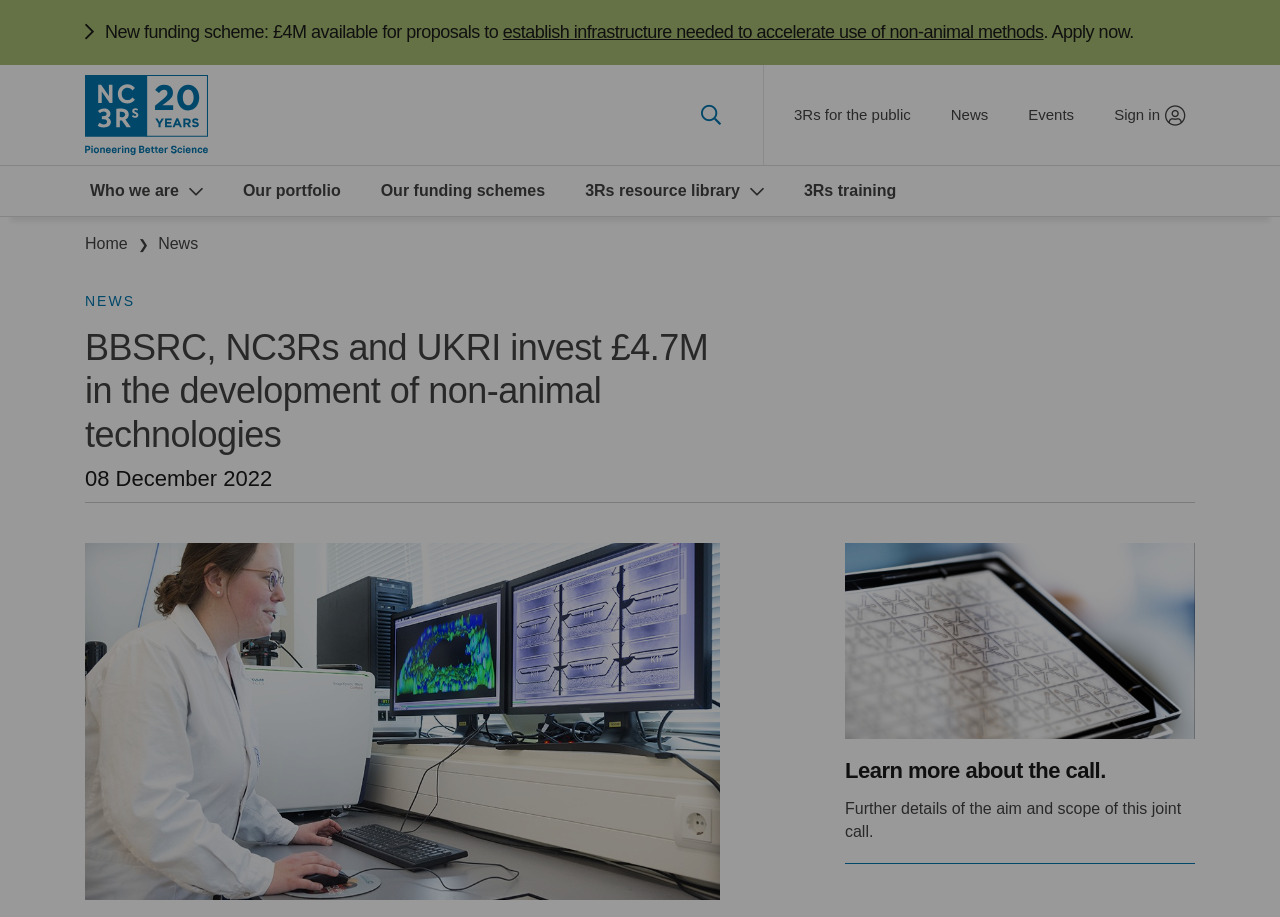Identify the bounding box coordinates of the element that should be clicked to fulfill this task: "Learn more about the call". The coordinates should be provided as four float numbers between 0 and 1, i.e., [left, top, right, bottom].

[0.66, 0.828, 0.864, 0.854]